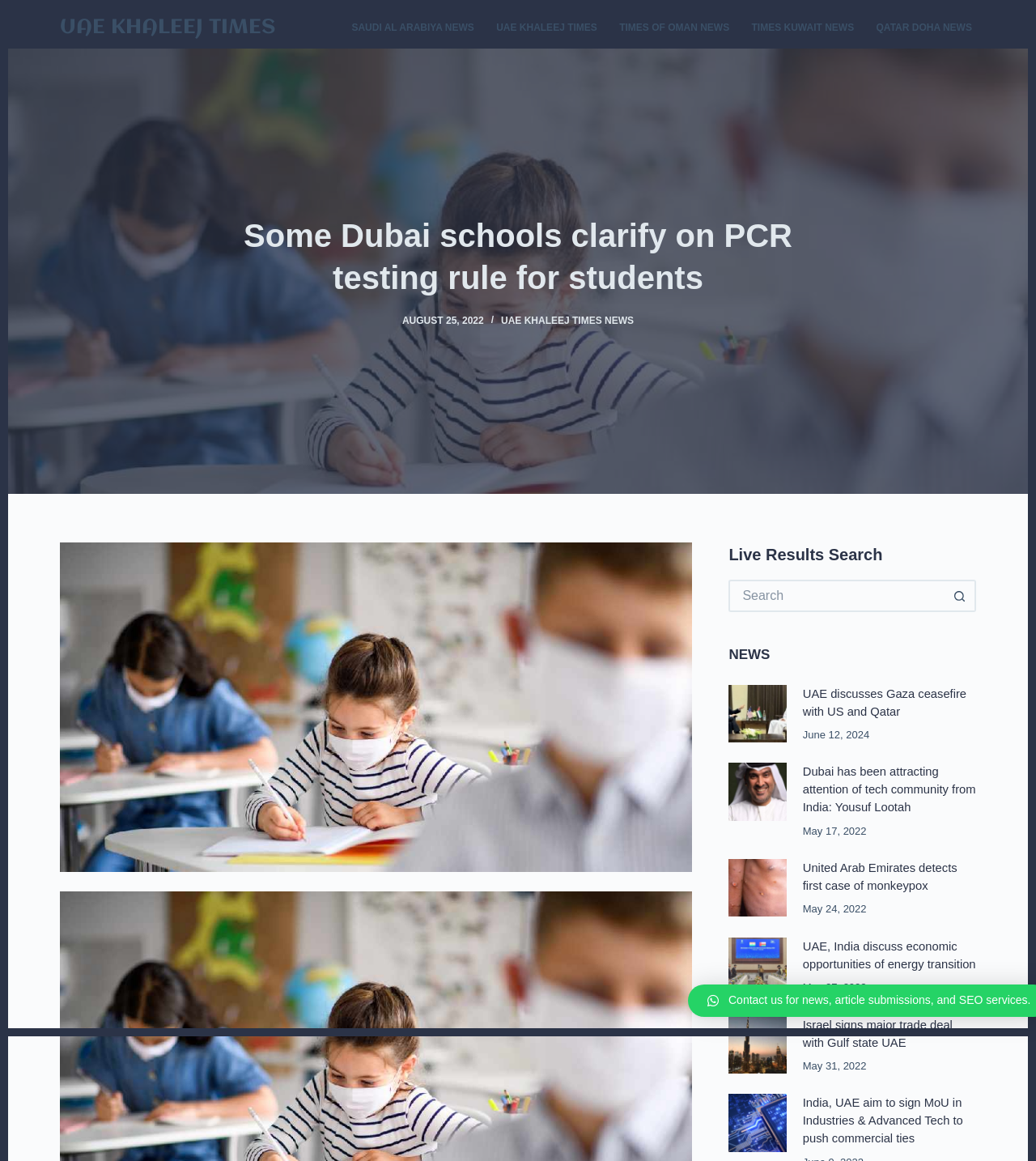Create a detailed summary of all the visual and textual information on the webpage.

This webpage appears to be a news website, with a focus on news from the United Arab Emirates and surrounding regions. At the top of the page, there is a navigation menu with several options, including "SAUDI AL ARABIYA NEWS", "UAE KHALEEJ TIMES", "TIMES OF OMAN NEWS", and "TIMES KUWAIT NEWS". Below this menu, there is a large header with the title "Some Dubai schools clarify on PCR testing rule for students" and a timestamp "AUGUST 25, 2022".

To the right of the header, there is a search bar with a button and a dropdown list. Below the search bar, there are several news articles listed in a vertical column. Each article has a heading, a link to the full article, and a timestamp. The articles appear to be related to news from the UAE and surrounding regions, with topics including politics, business, and health.

There are five news articles in total, with headings such as "UAE discusses Gaza ceasefire with US and Qatar", "Dubai has been attracting attention of tech community from India: Yousuf Lootah", and "United Arab Emirates detects first case of monkeypox". Each article has a link to the full article and a timestamp indicating when it was published.

At the bottom of the page, there is a link to another news article, "India, UAE aim to sign MoU in Industries & Advanced Tech to push commercial ties". There is also an image on the page, but its content is not specified. Overall, the webpage appears to be a news website with a focus on news from the UAE and surrounding regions.